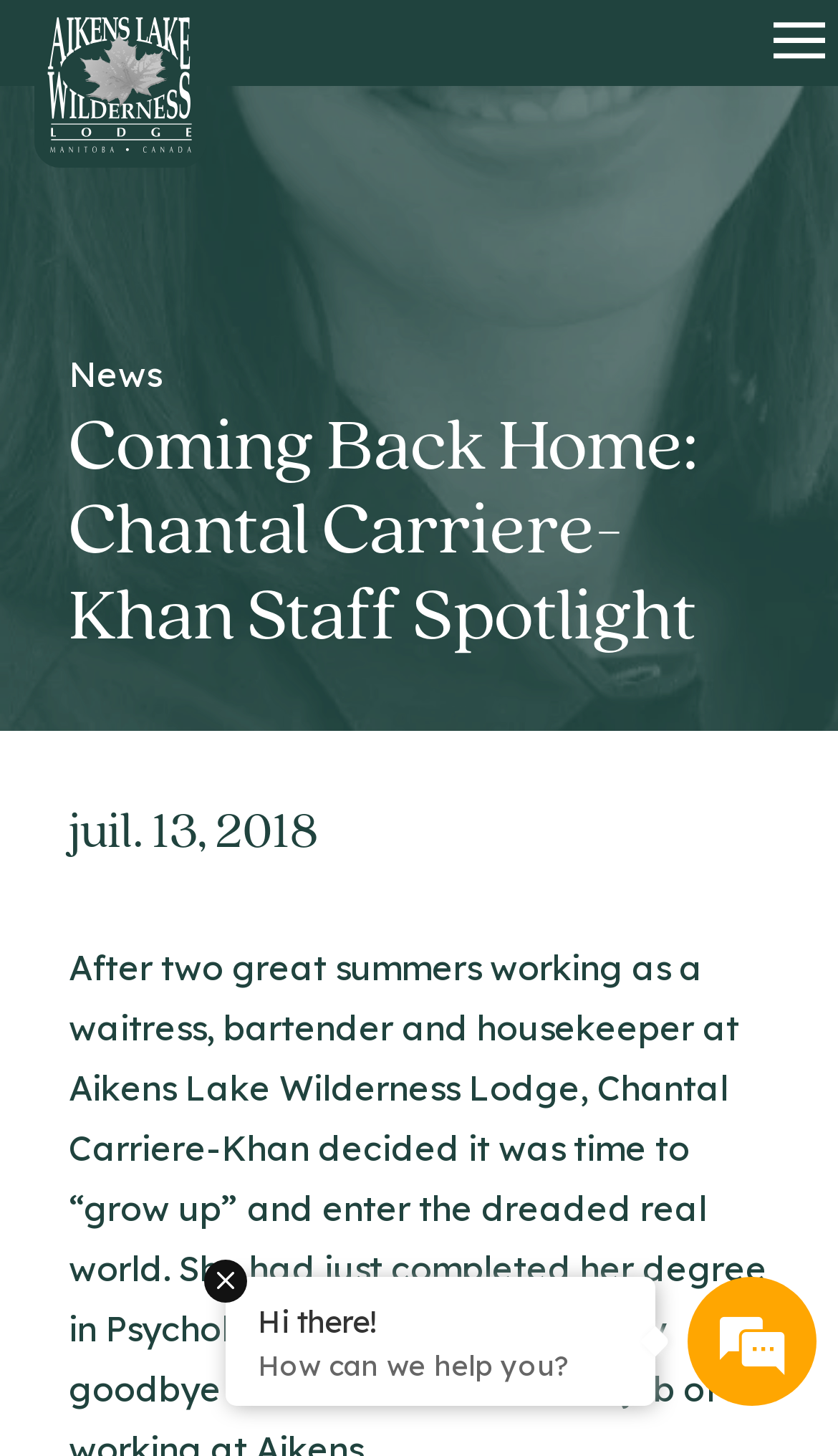What is the tone of the greeting at the bottom?
Deliver a detailed and extensive answer to the question.

I analyzed the text content of the generic element at the bottom, which says 'Hi there!', and determined that the tone is friendly and welcoming.